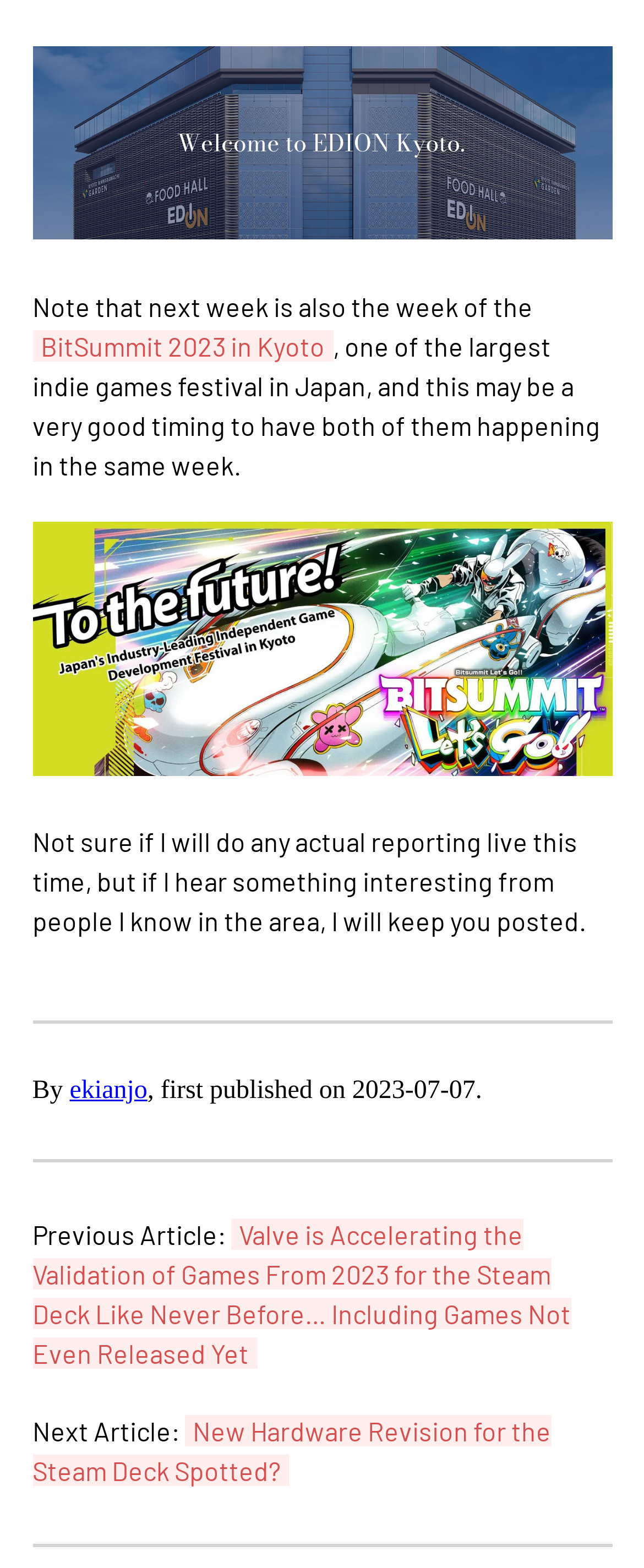Please answer the following question as detailed as possible based on the image: 
What is the name of the indie games festival mentioned?

The webpage mentions 'BitSummit 2023 in Kyoto' as one of the largest indie games festivals in Japan, which is happening next week.